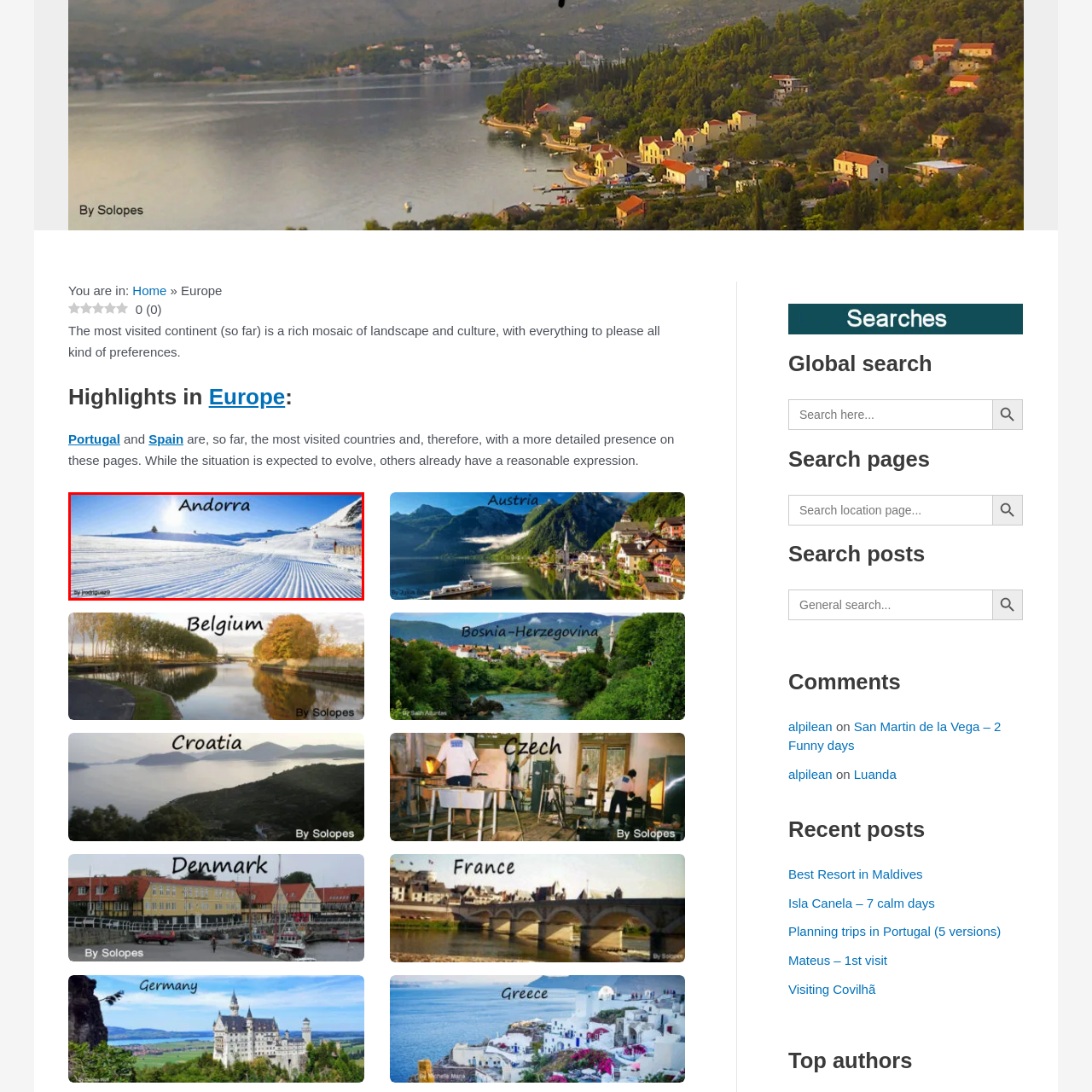What is the name of the mountain destination in the image?
Focus on the section marked by the red bounding box and elaborate on the question as thoroughly as possible.

The caption prominently displays the word 'Andorra' across the top, emphasizing the location's appeal as a ski resort and winter getaway, indicating that the mountain destination in the image is Andorra.